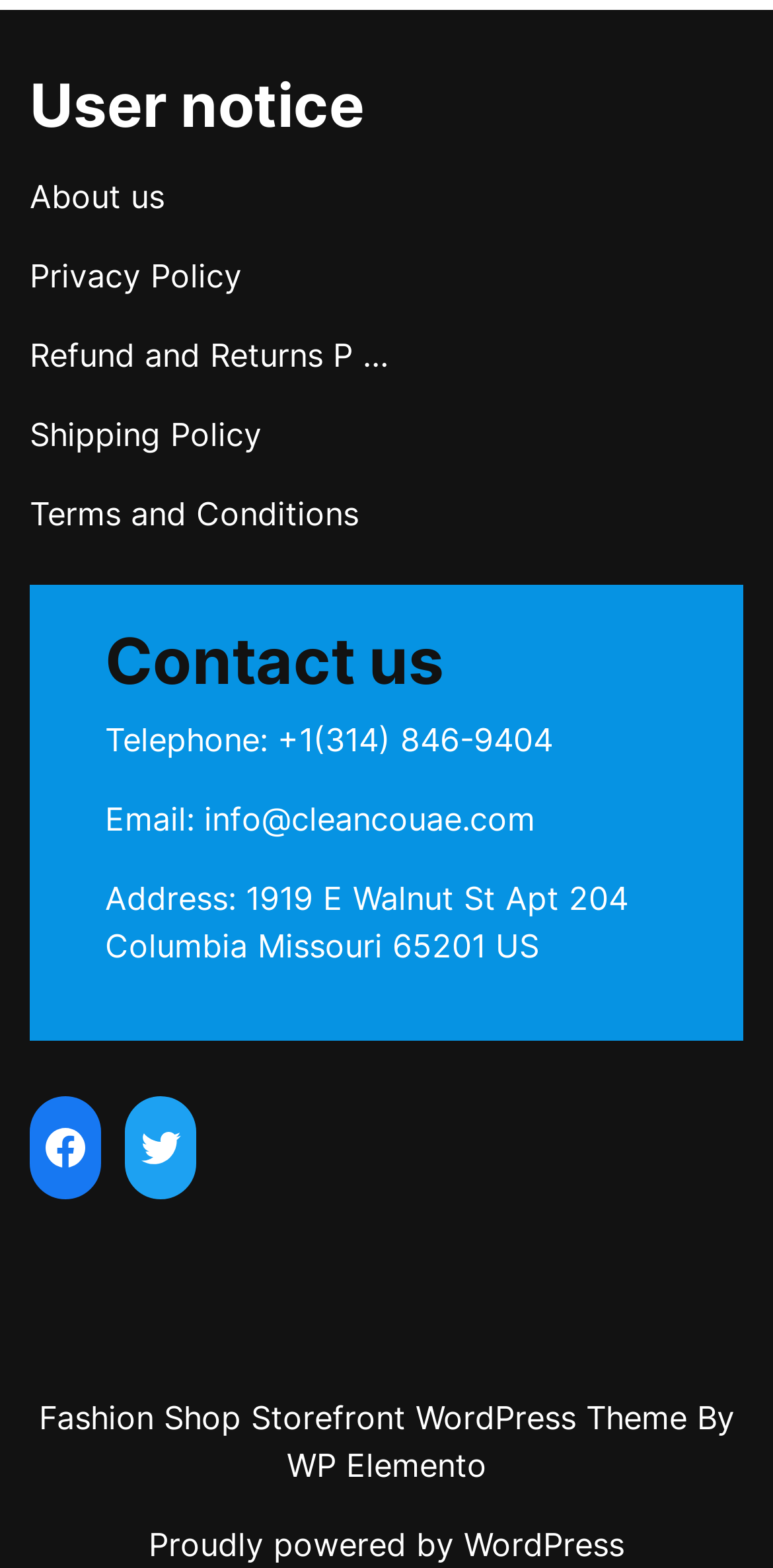Please find the bounding box coordinates of the element that must be clicked to perform the given instruction: "Go to WordPress website". The coordinates should be four float numbers from 0 to 1, i.e., [left, top, right, bottom].

[0.192, 0.972, 0.808, 0.997]